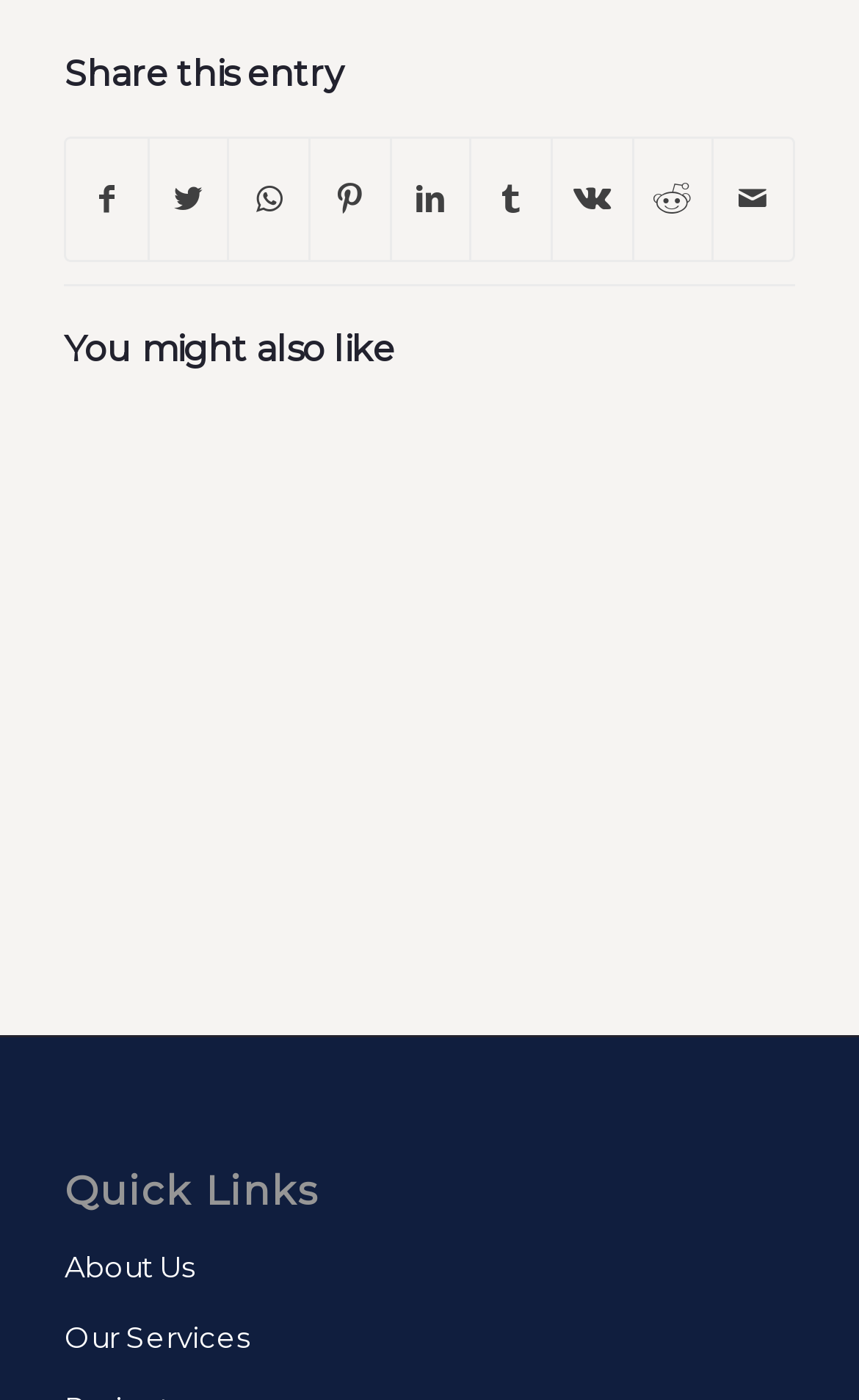Please locate the bounding box coordinates of the element that should be clicked to complete the given instruction: "View Our Services page".

[0.075, 0.931, 0.925, 0.982]